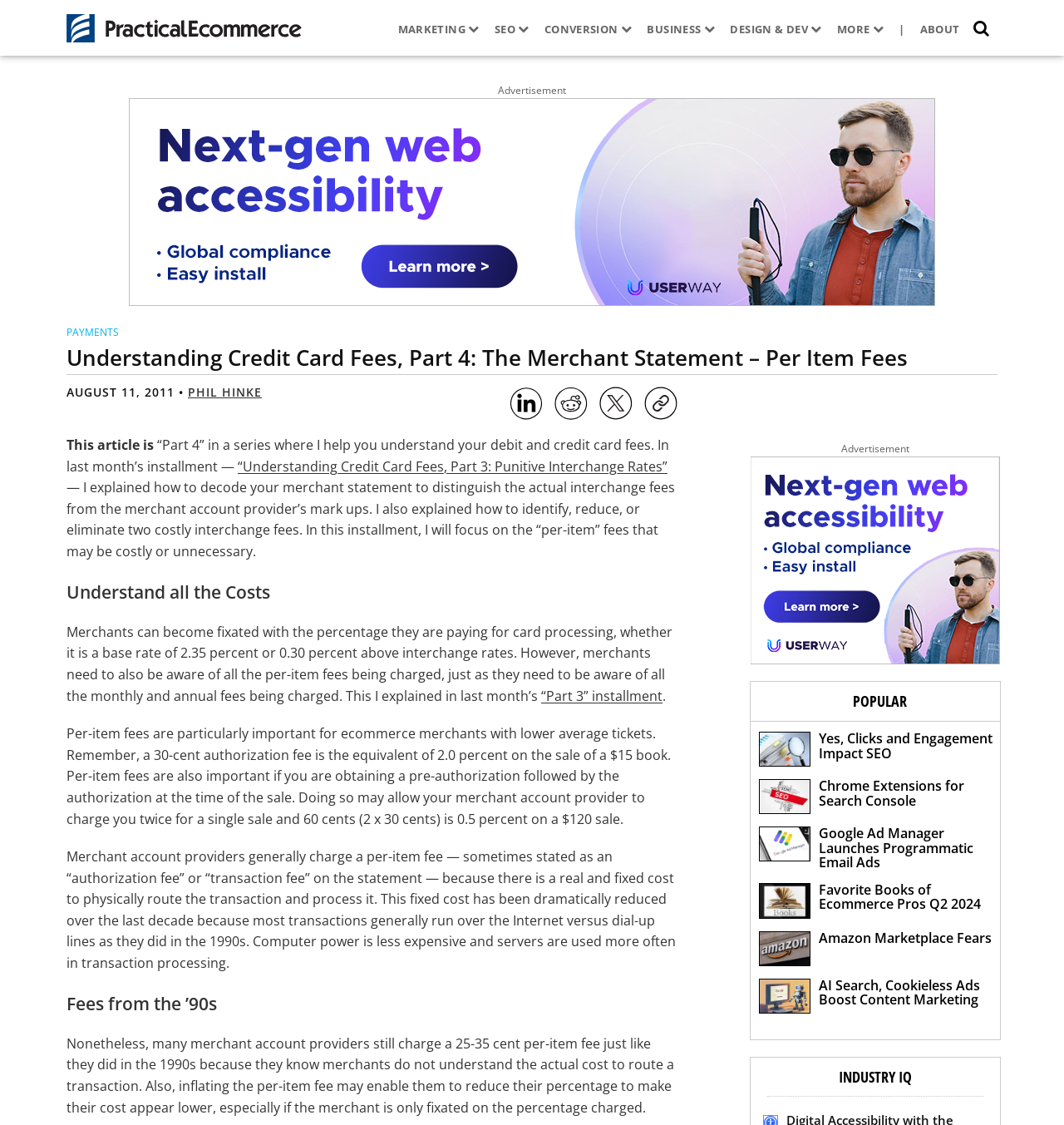Identify the bounding box coordinates necessary to click and complete the given instruction: "Share this post on Linkedin".

[0.479, 0.344, 0.51, 0.377]